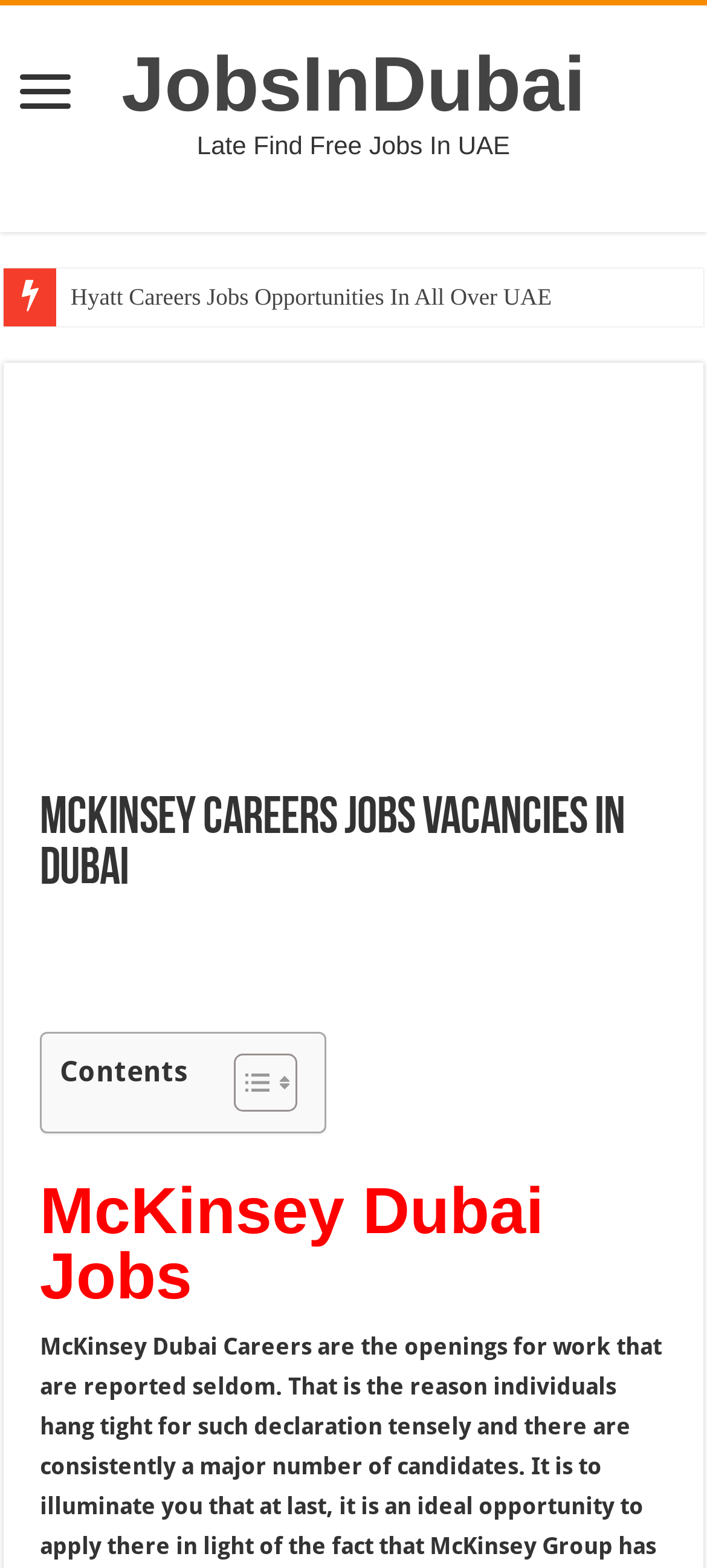Please locate the bounding box coordinates of the element that should be clicked to achieve the given instruction: "Click on Hyatt Careers Jobs Opportunities In All Over UAE link".

[0.079, 0.171, 0.873, 0.208]